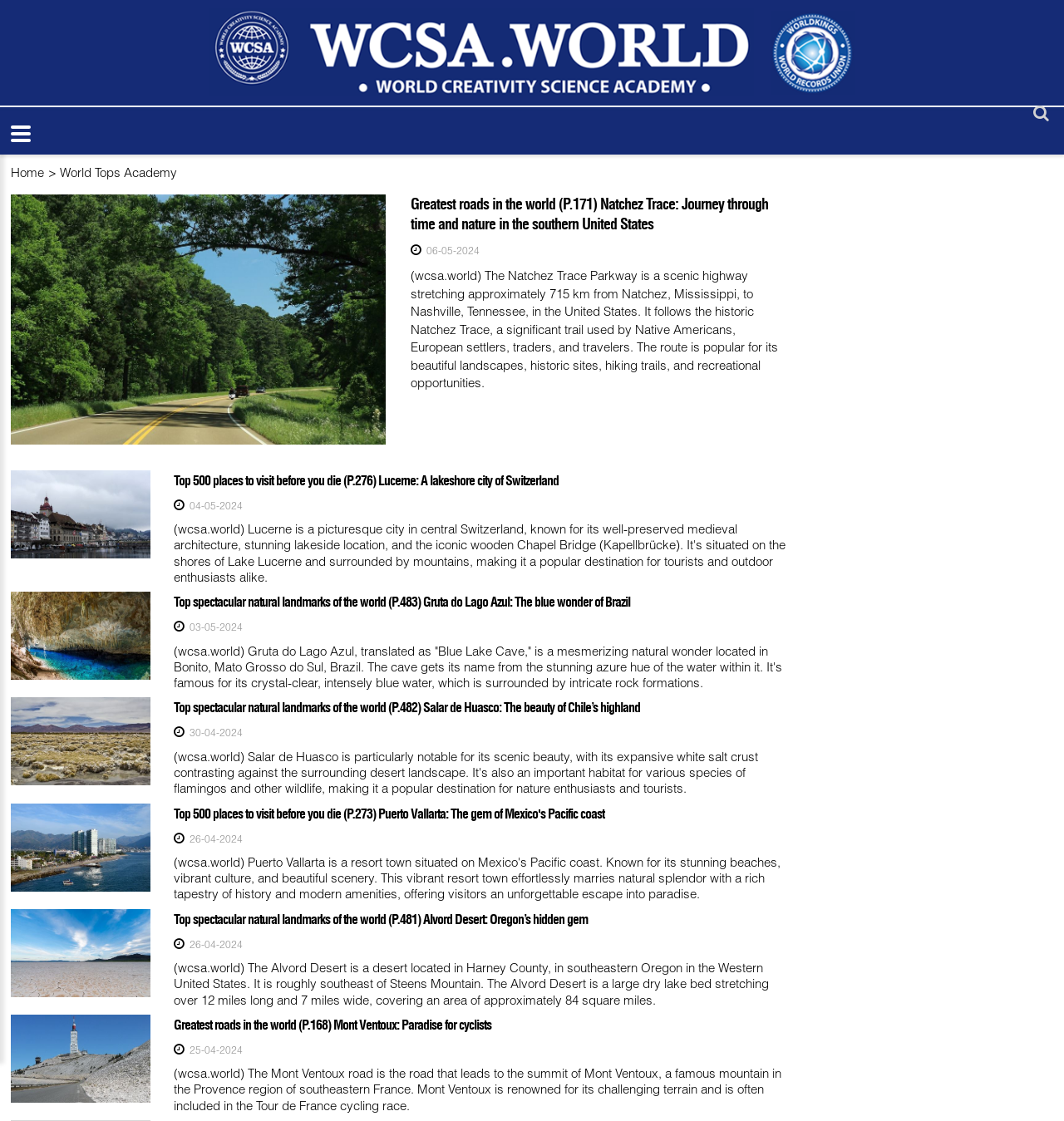Given the element description "World Tops Academy", identify the bounding box of the corresponding UI element.

[0.056, 0.147, 0.166, 0.16]